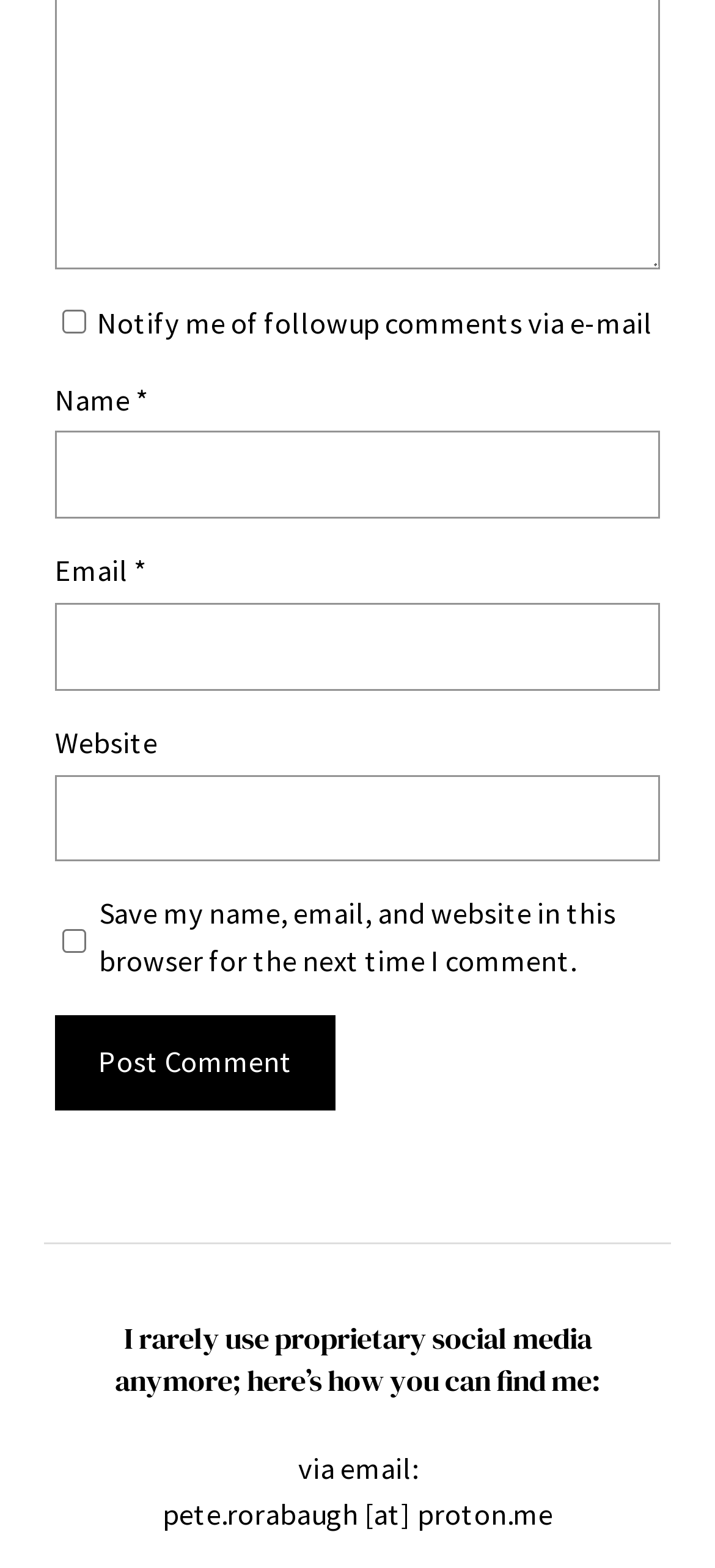What is the button at the bottom for?
Please give a detailed answer to the question using the information shown in the image.

The button at the bottom of the webpage is labeled 'Post Comment', indicating that it is used to submit a comment after filling out the required fields.